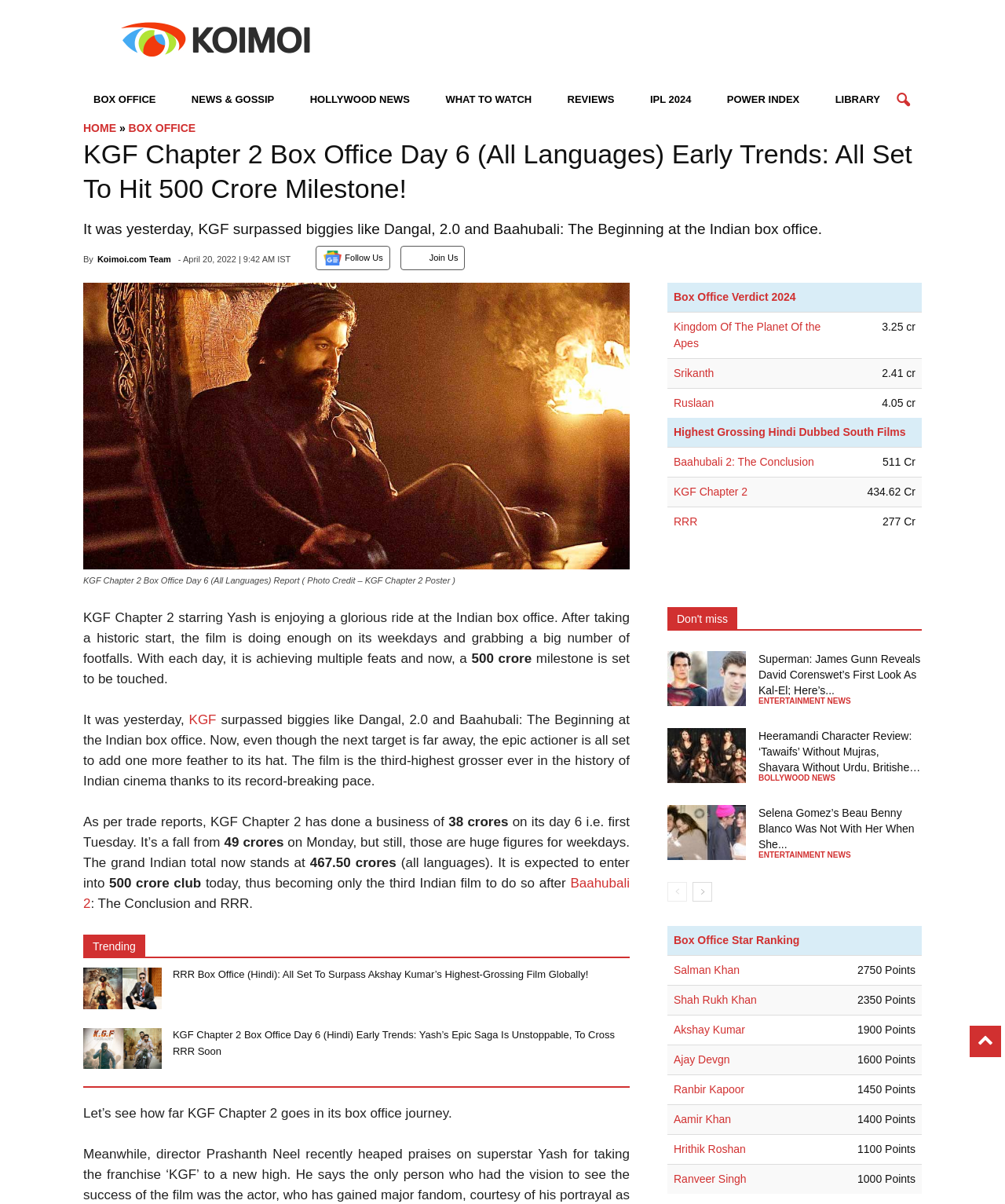Please identify the bounding box coordinates of the element I need to click to follow this instruction: "Click on the 'HOME' link".

[0.083, 0.101, 0.116, 0.112]